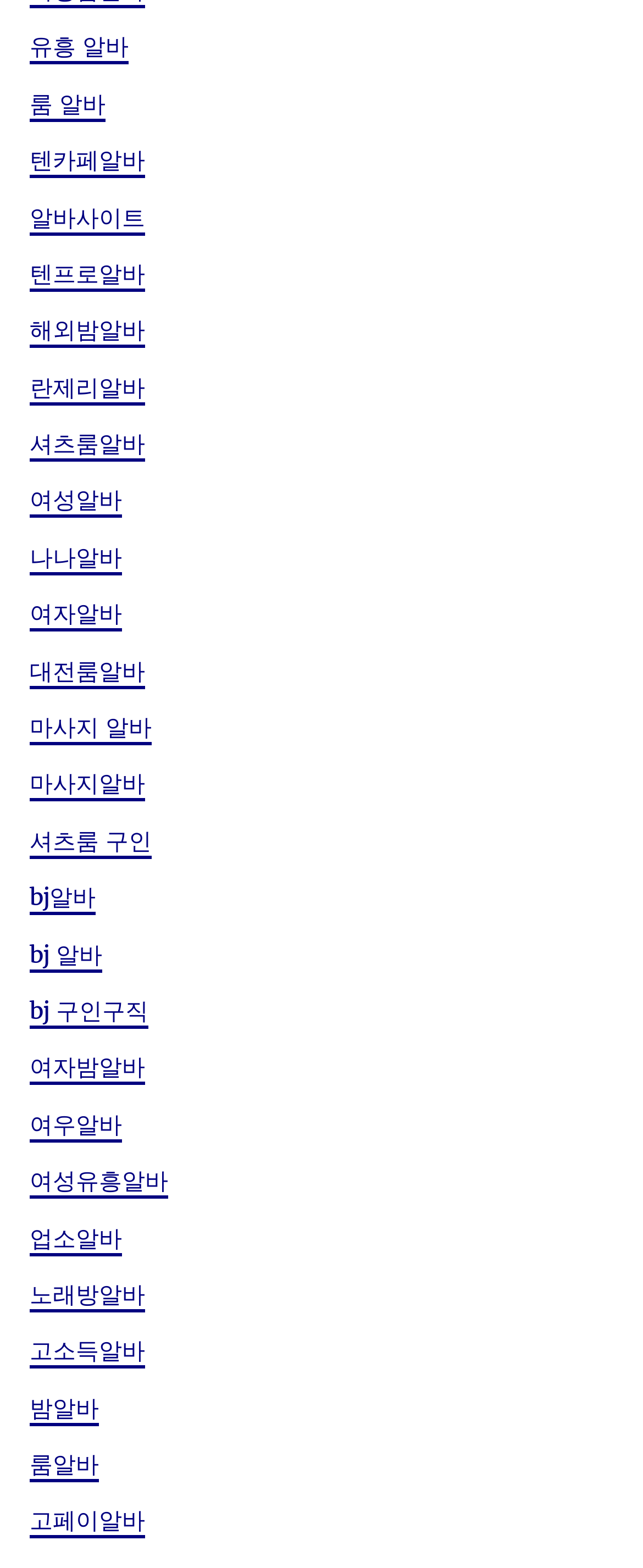Are there any links related to massage?
Based on the screenshot, provide a one-word or short-phrase response.

Yes